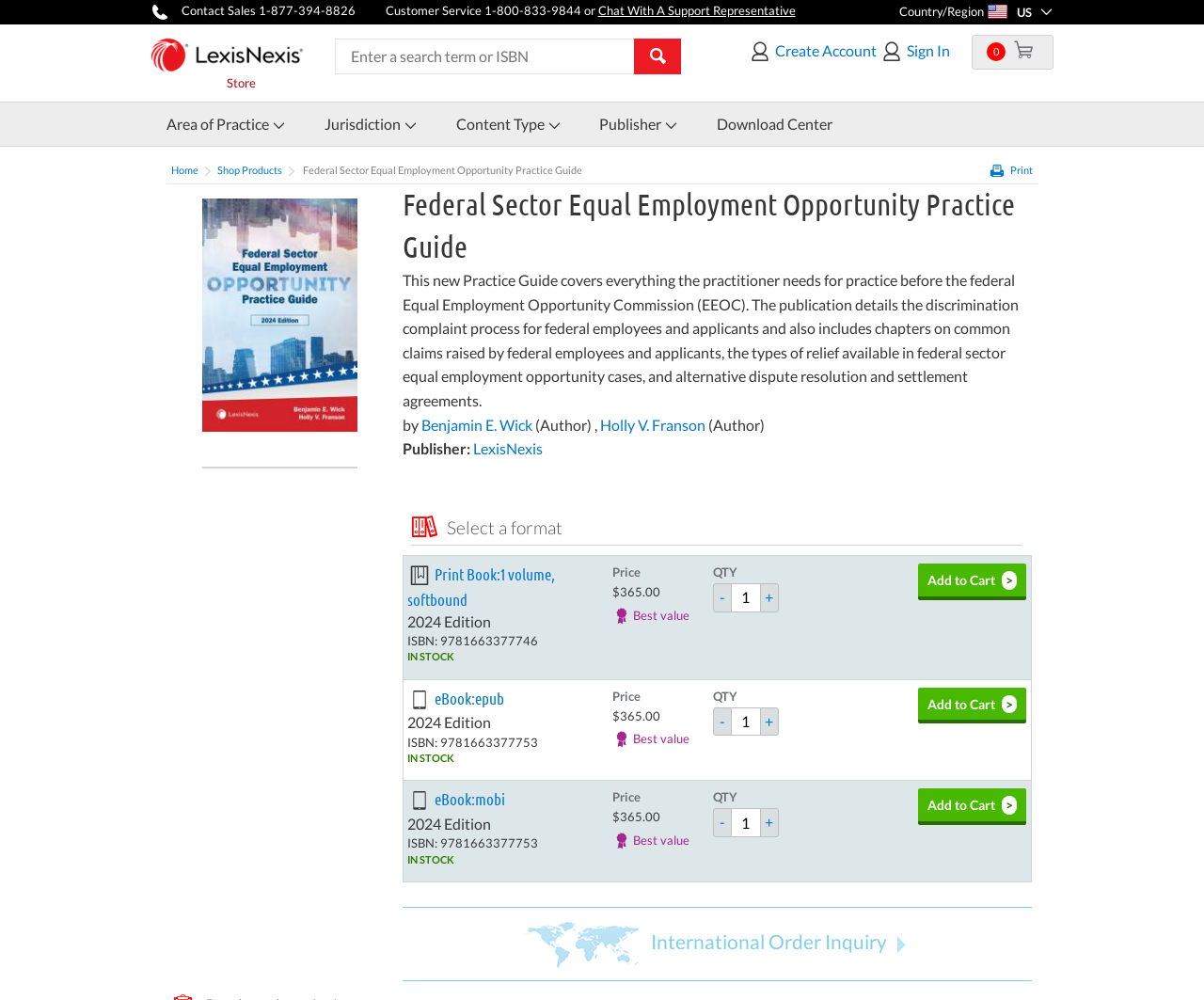Identify the webpage's primary heading and generate its text.

Federal Sector Equal Employment Opportunity Practice Guide